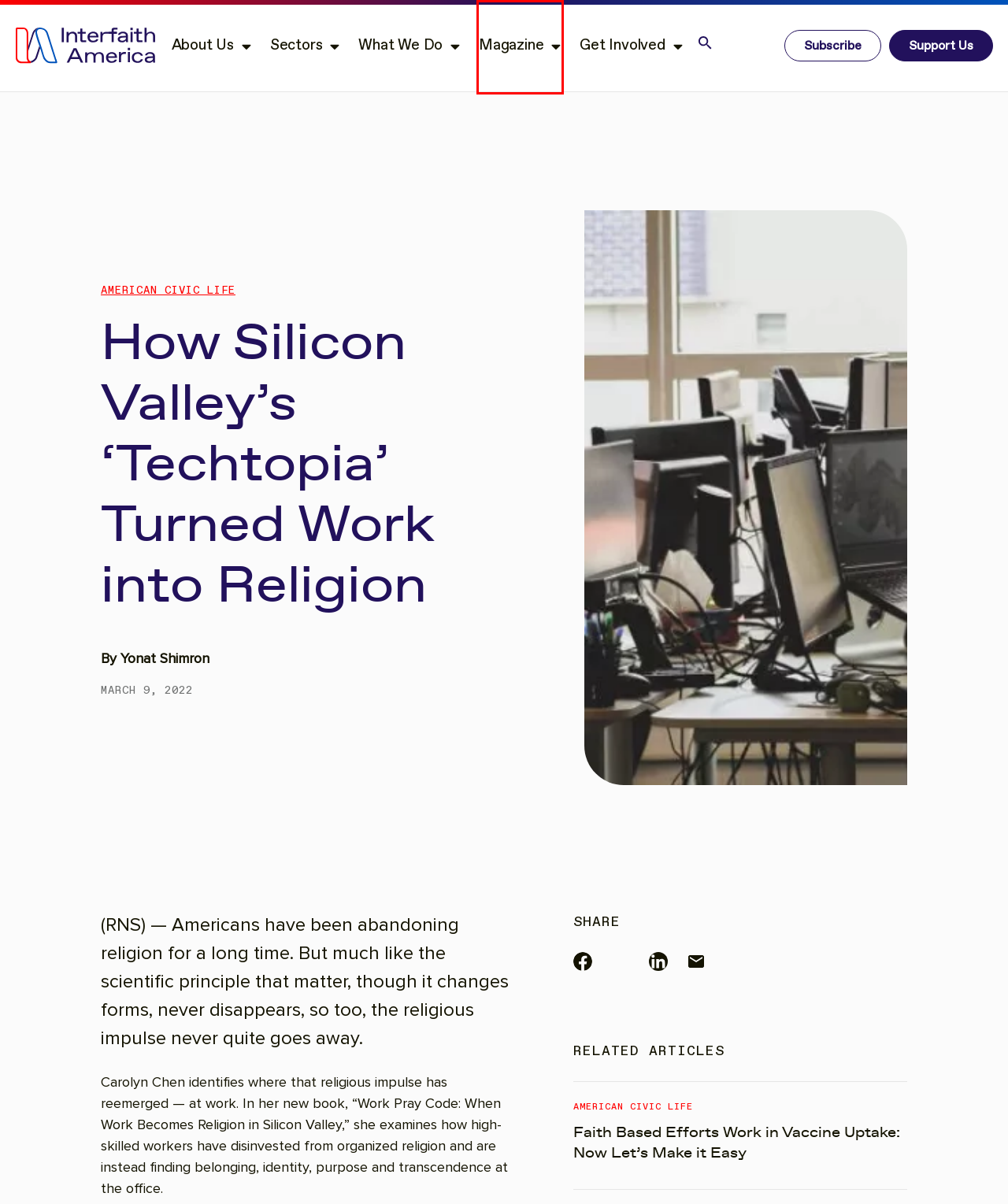You are presented with a screenshot of a webpage with a red bounding box. Select the webpage description that most closely matches the new webpage after clicking the element inside the red bounding box. The options are:
A. 'Will Palestine Still Exist When This War is Over?' My Answers to My Children's Questions.
B. 10 Children’s Books that Celebrate Interfaith Cooperation  - Interfaith America
C. Interfaith America
D. Is This a Time for Bridgebuilding? 5 Leaders in Conversation - Interfaith America
E. Interfaith America Magazine - Interfaith America
F. Support Us - Interfaith America
G. Subscribe - Interfaith America
H. Faith Based Efforts Work in Vaccine Uptake: Now Let’s Make it Easy - Interfaith America

E